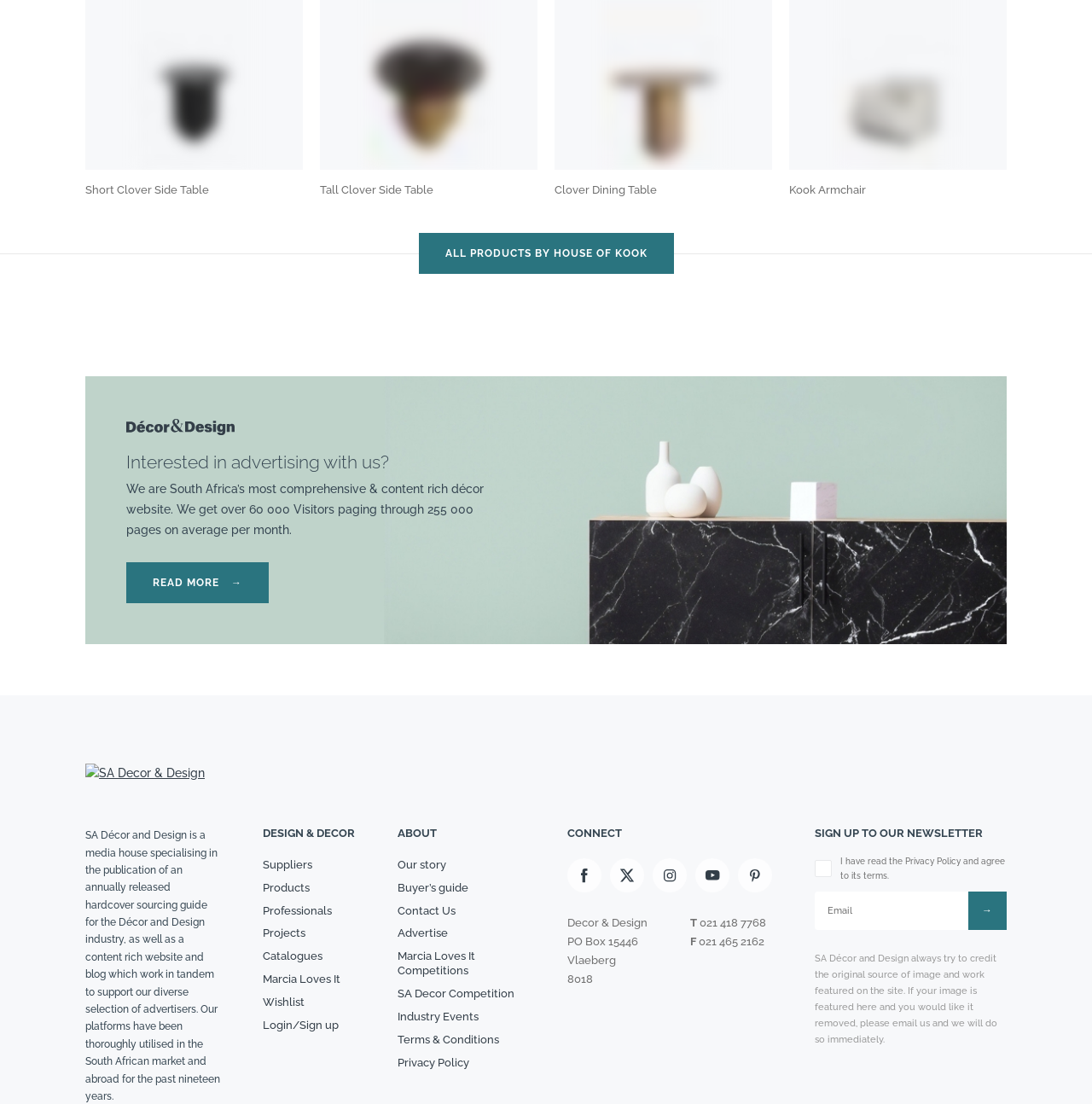How many visitors does the website get per month?
Please provide a single word or phrase as your answer based on the screenshot.

60 000